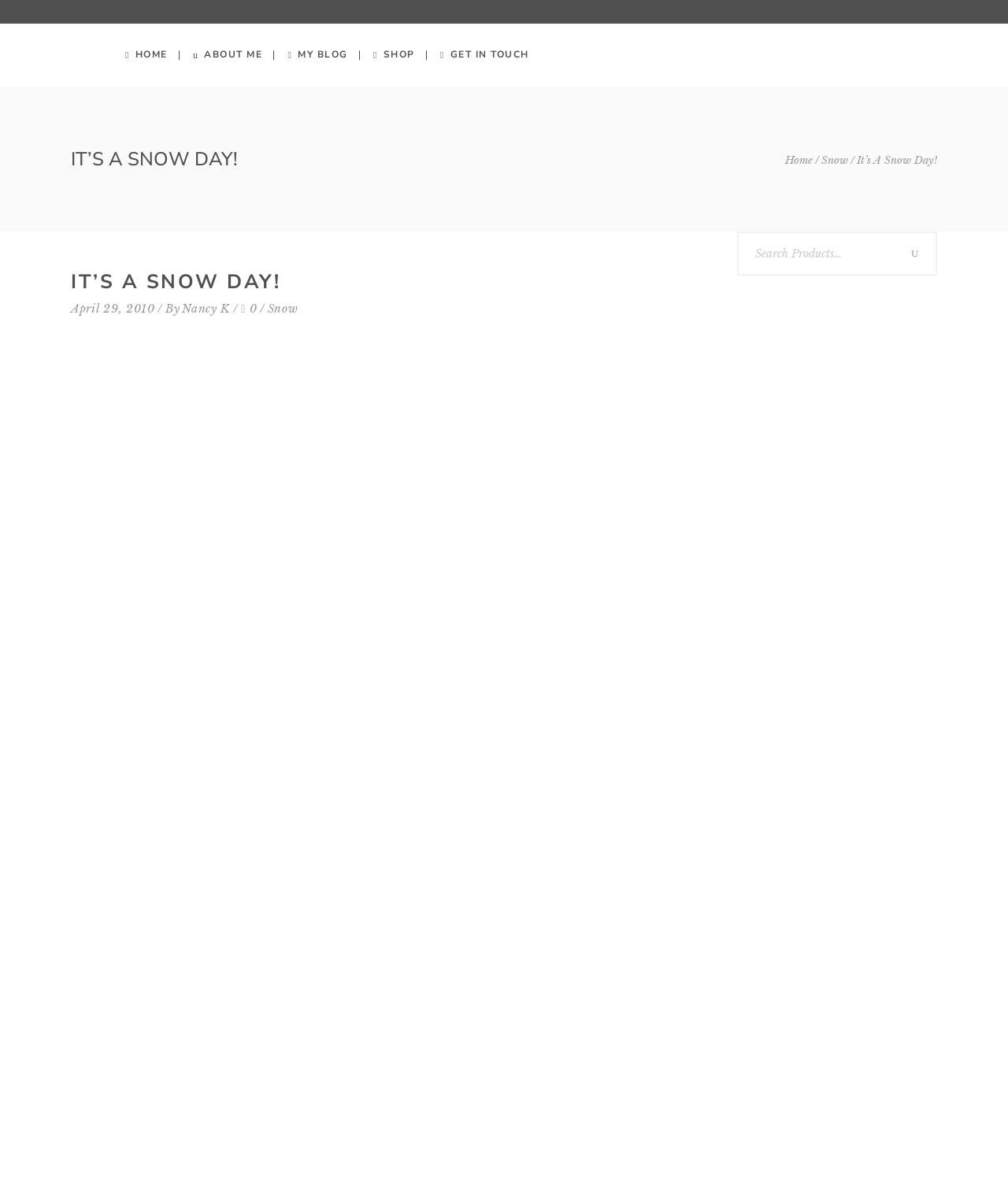Please indicate the bounding box coordinates of the element's region to be clicked to achieve the instruction: "Go to the SHOP". Provide the coordinates as four float numbers between 0 and 1, i.e., [left, top, right, bottom].

[0.358, 0.02, 0.424, 0.073]